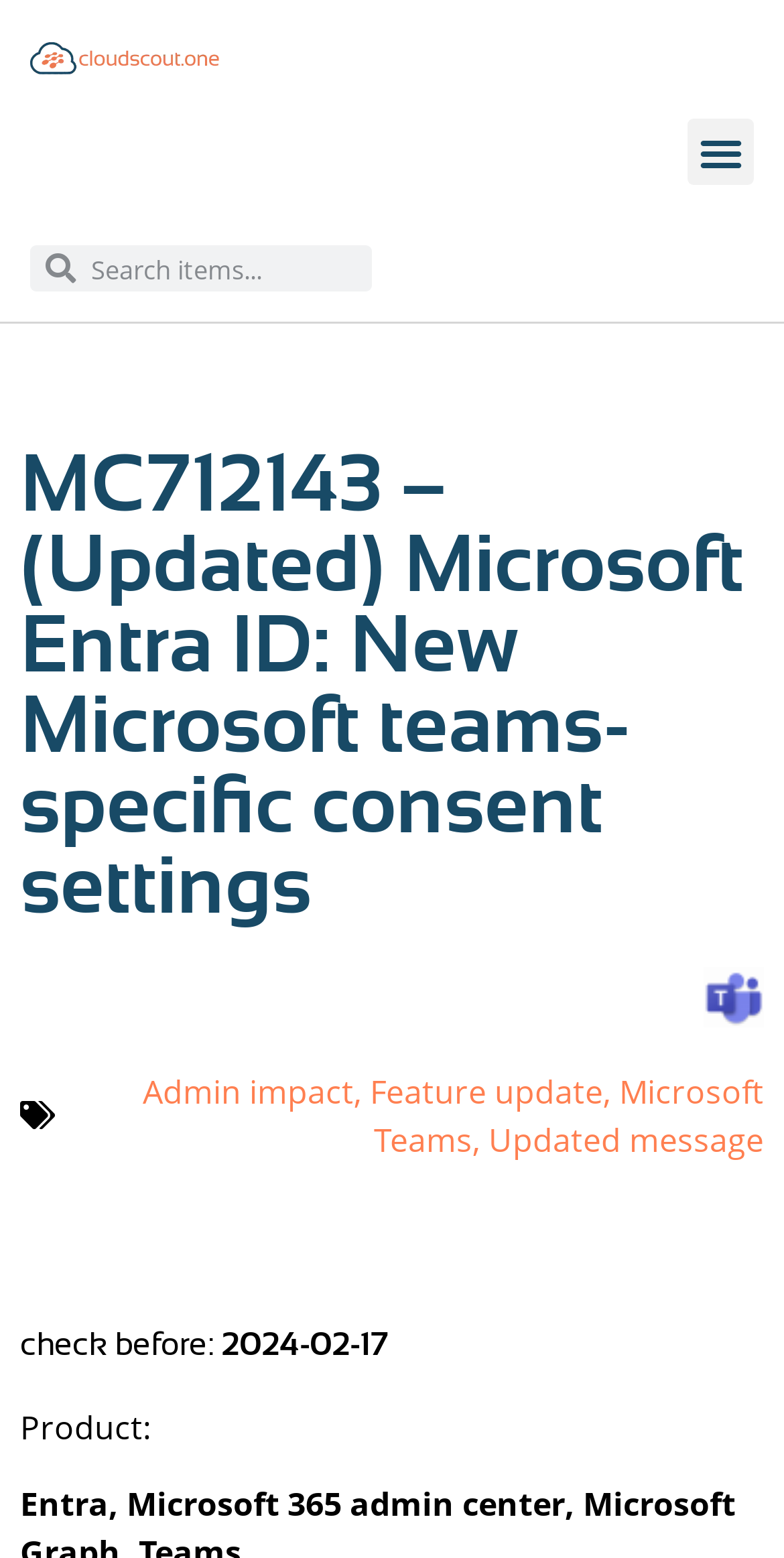Give the bounding box coordinates for this UI element: "parent_node: Search name="s" placeholder="Search items..."". The coordinates should be four float numbers between 0 and 1, arranged as [left, top, right, bottom].

[0.097, 0.157, 0.474, 0.187]